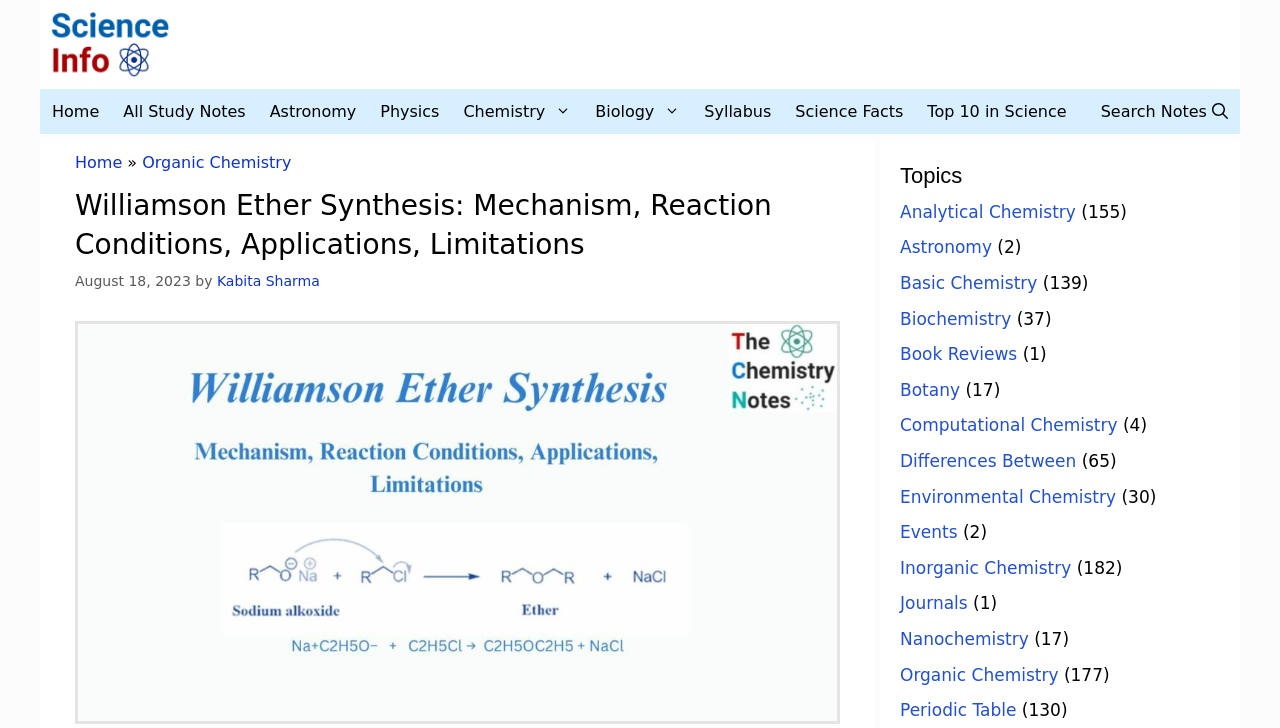Locate the coordinates of the bounding box for the clickable region that fulfills this instruction: "Read the article by 'Kabita Sharma'".

[0.169, 0.375, 0.25, 0.397]